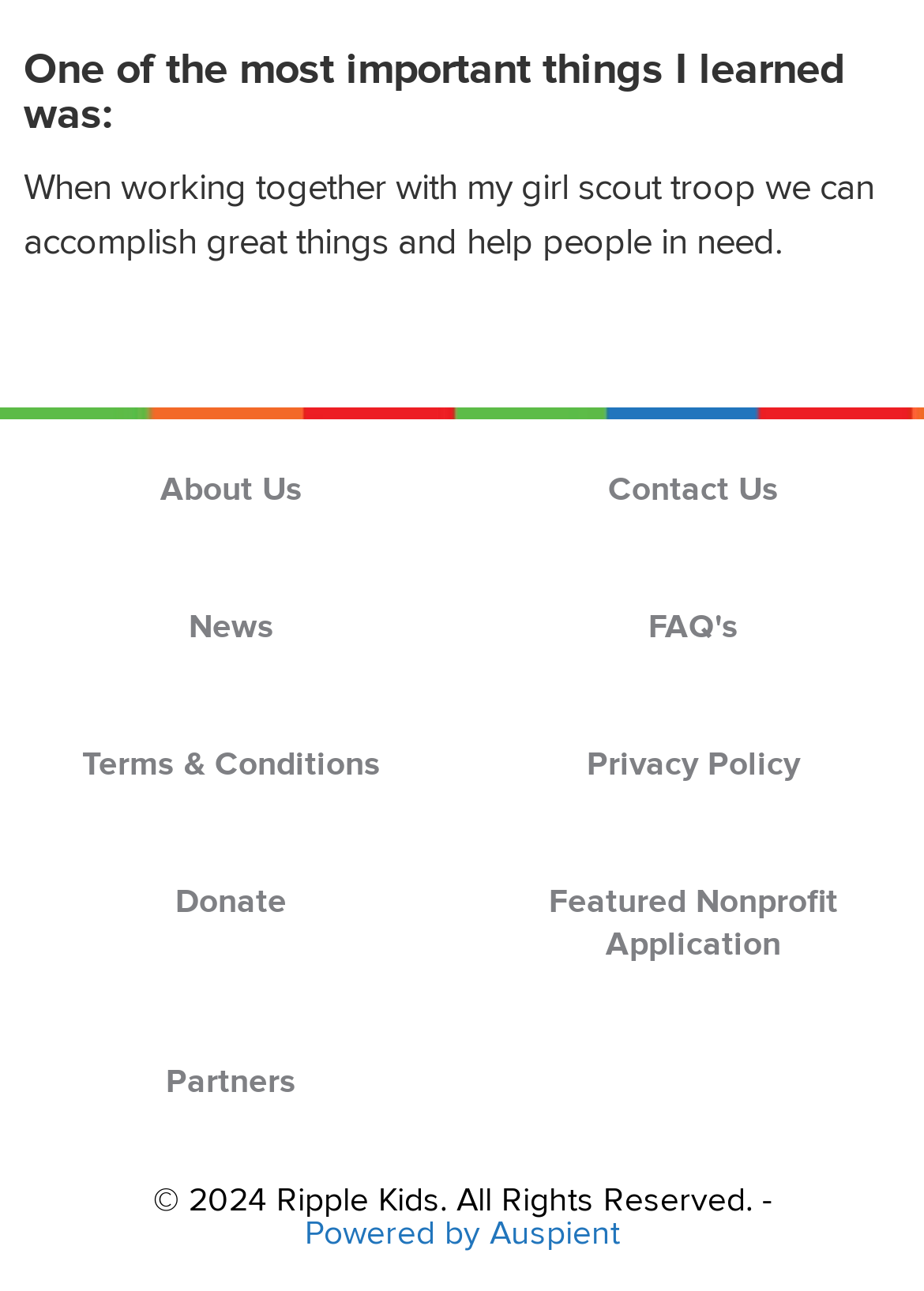Pinpoint the bounding box coordinates of the clickable area needed to execute the instruction: "read the news". The coordinates should be specified as four float numbers between 0 and 1, i.e., [left, top, right, bottom].

[0.204, 0.469, 0.296, 0.501]